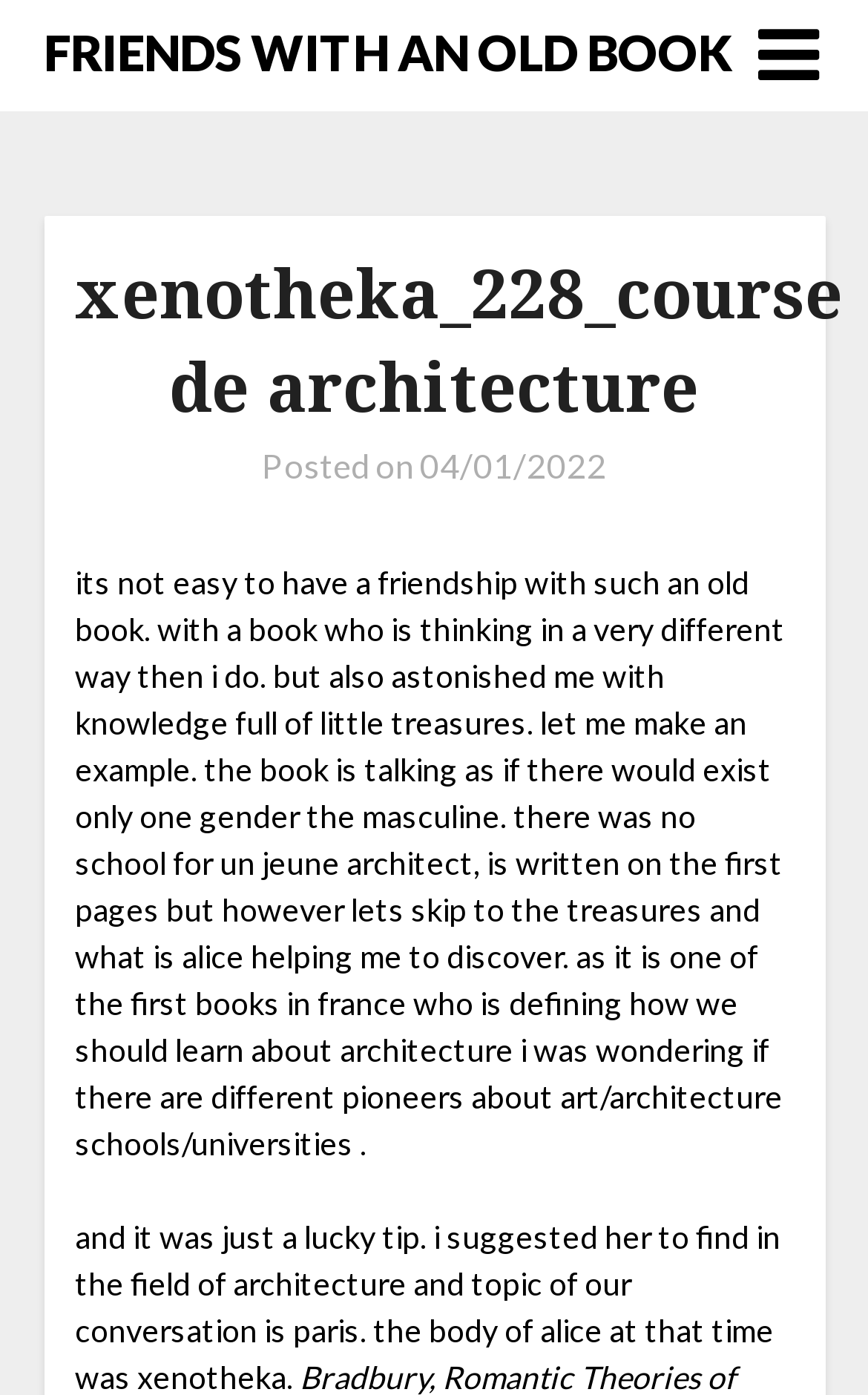Produce an elaborate caption capturing the essence of the webpage.

The webpage appears to be a blog post or article about a book, specifically "xenotheka_228_course de architecture". At the top of the page, there is a link with a icon () and another link with the text "FRIENDS WITH AN OLD BOOK". Below these links, there is a header section that spans almost the entire width of the page. Within this header, the title "xenotheka_228_course de architecture" is prominently displayed. 

To the right of the title, there is a section with the text "Posted on" followed by a link with the date "04/01/2022". This section is positioned slightly below the title. 

The main content of the page is a block of text that occupies most of the page's width. The text discusses the author's experience with an old book, specifically how it is written in a way that is unfamiliar to the author, but also contains valuable knowledge and "little treasures". The text goes on to describe how the book is one of the first in France to define how to learn about architecture, and the author's curiosity about pioneers in art and architecture schools and universities.